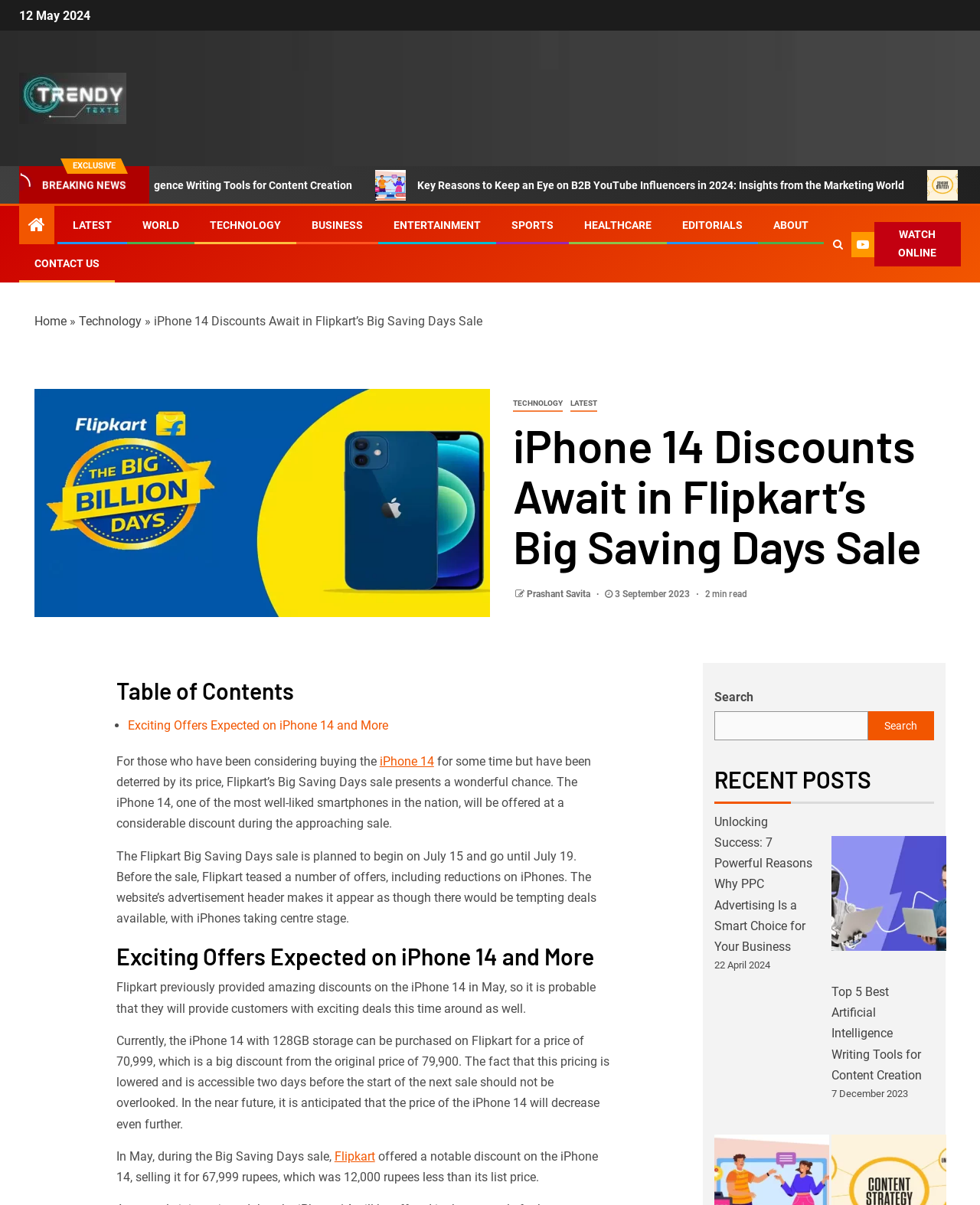Using the image as a reference, answer the following question in as much detail as possible:
What is the name of the author of the article?

I found the name of the author of the article by looking at the link element with the content 'Prashant Savita' which is located below the heading 'iPhone 14 Discounts Await in Flipkart’s Big Saving Days Sale'.